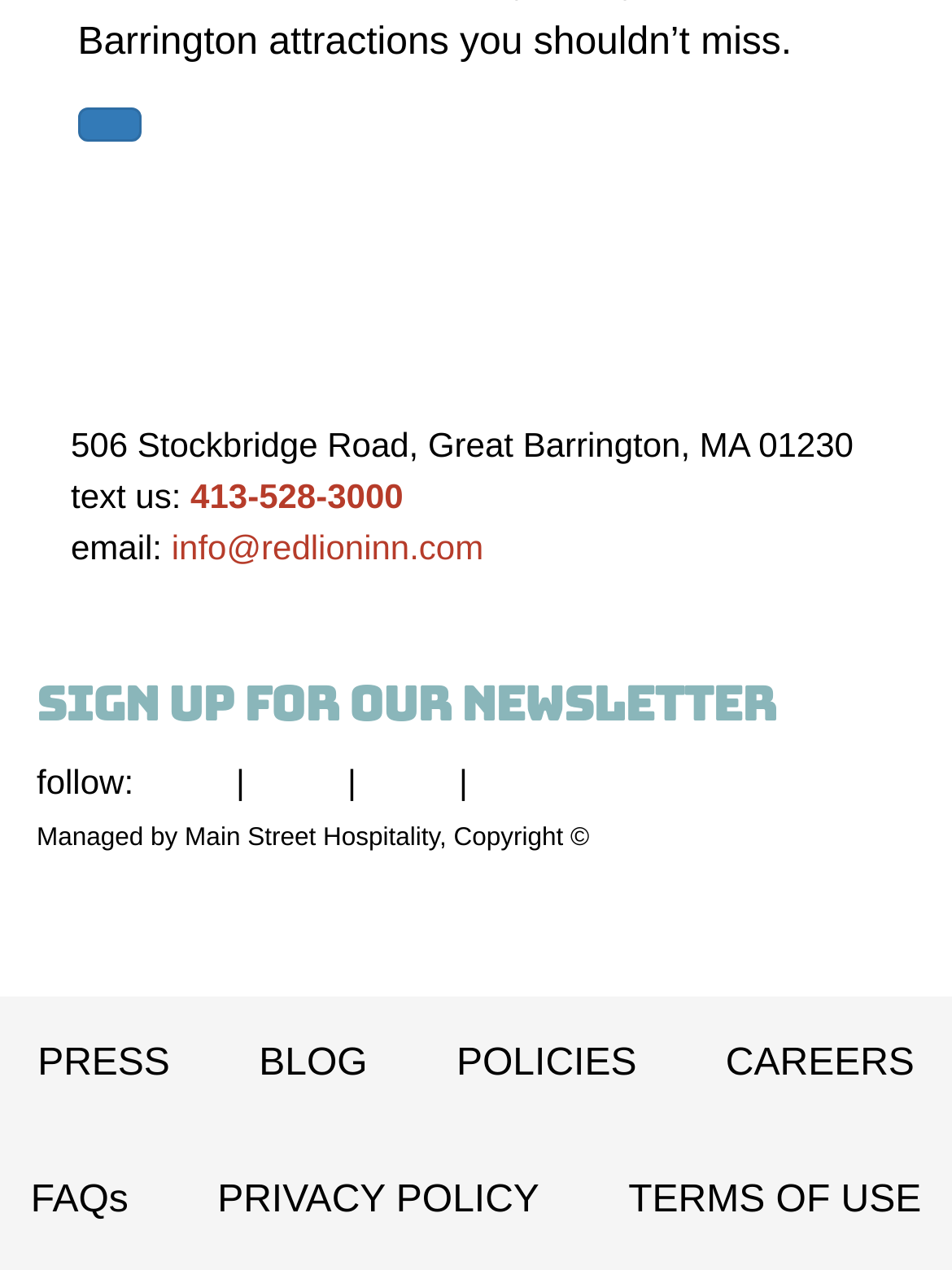How many links are there in the footer section?
Using the image, respond with a single word or phrase.

9